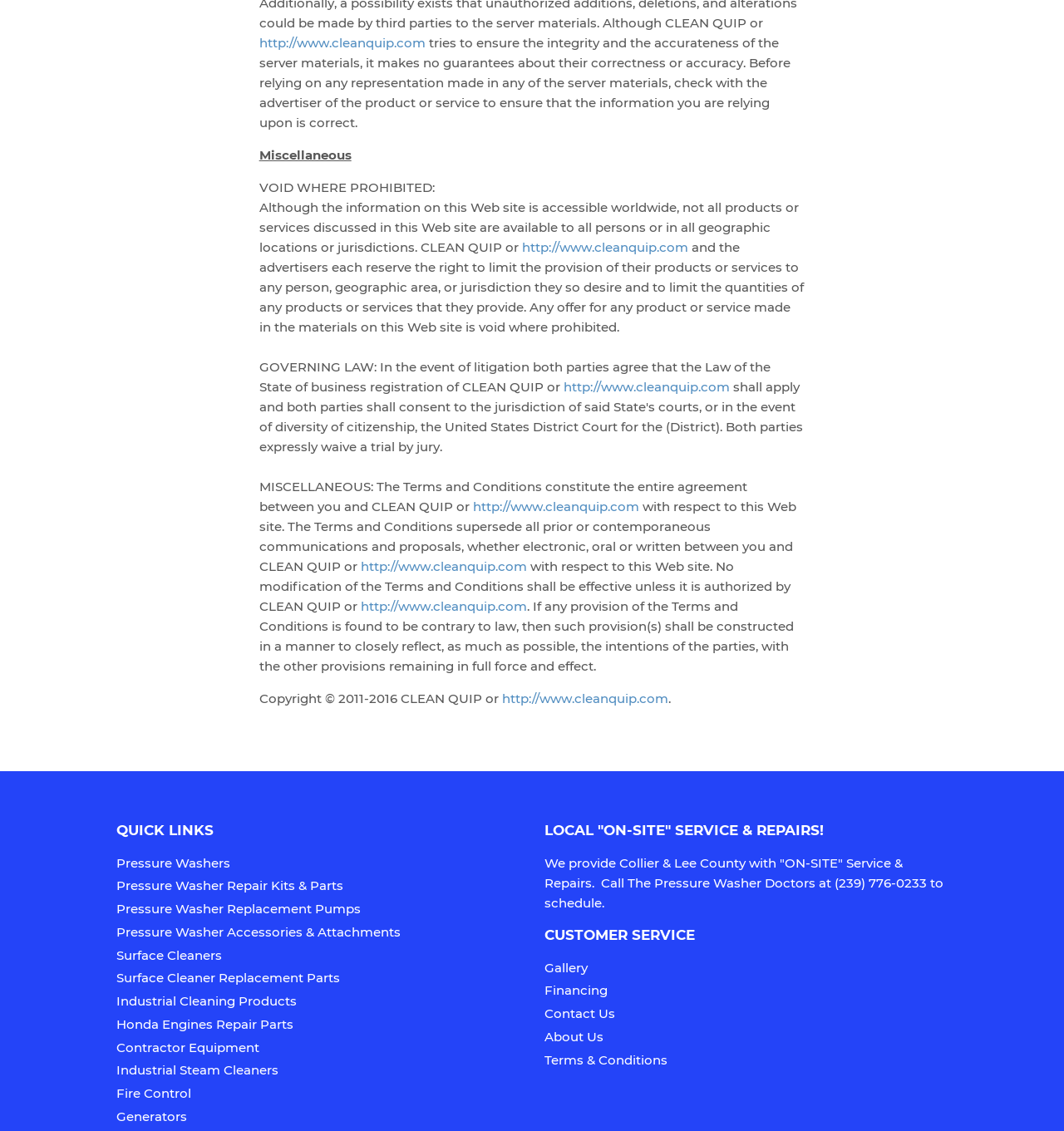Pinpoint the bounding box coordinates of the area that must be clicked to complete this instruction: "Visit Pressure Washers page".

[0.109, 0.756, 0.216, 0.77]